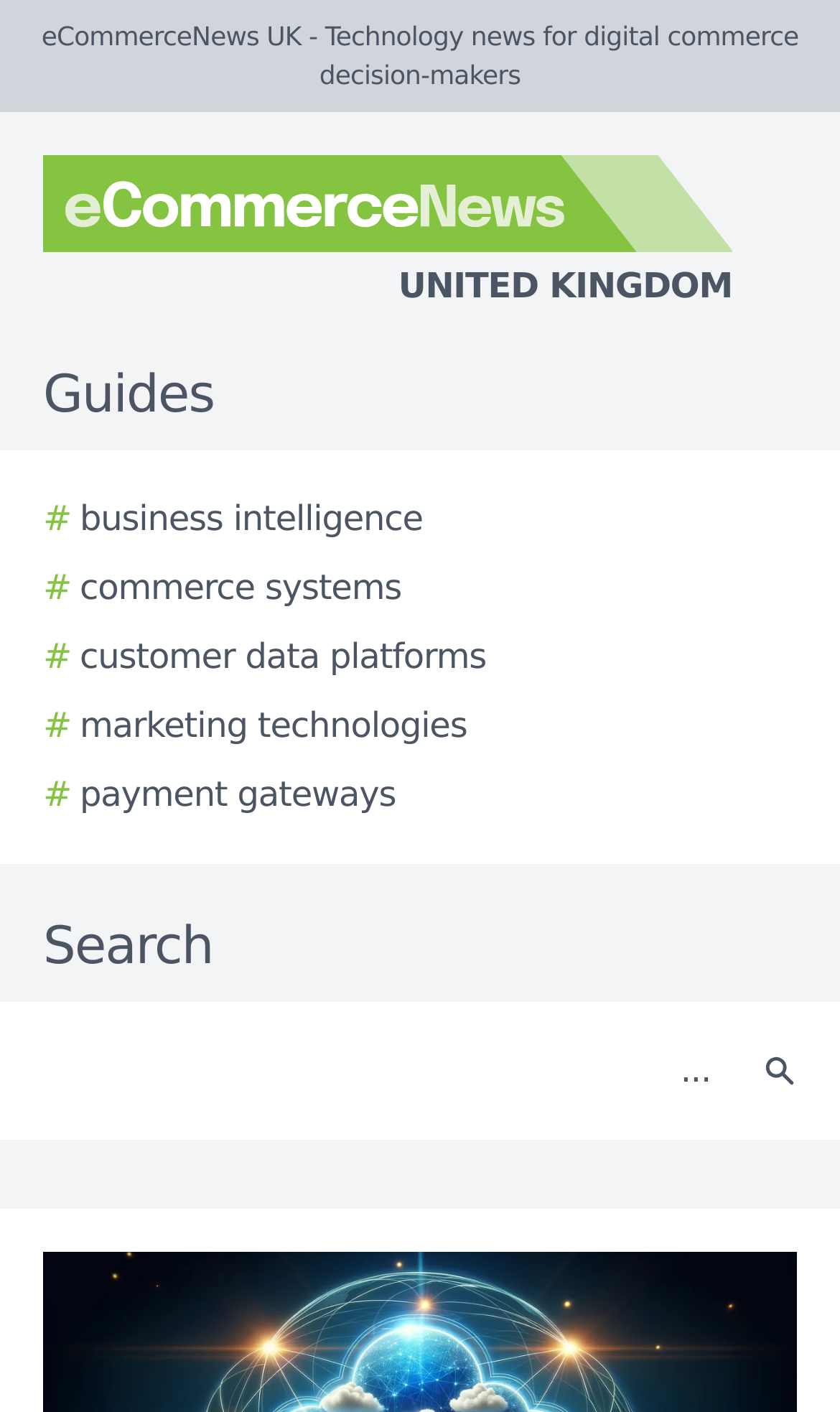Answer the question briefly using a single word or phrase: 
What categories are available for guides?

business intelligence, commerce systems, etc.